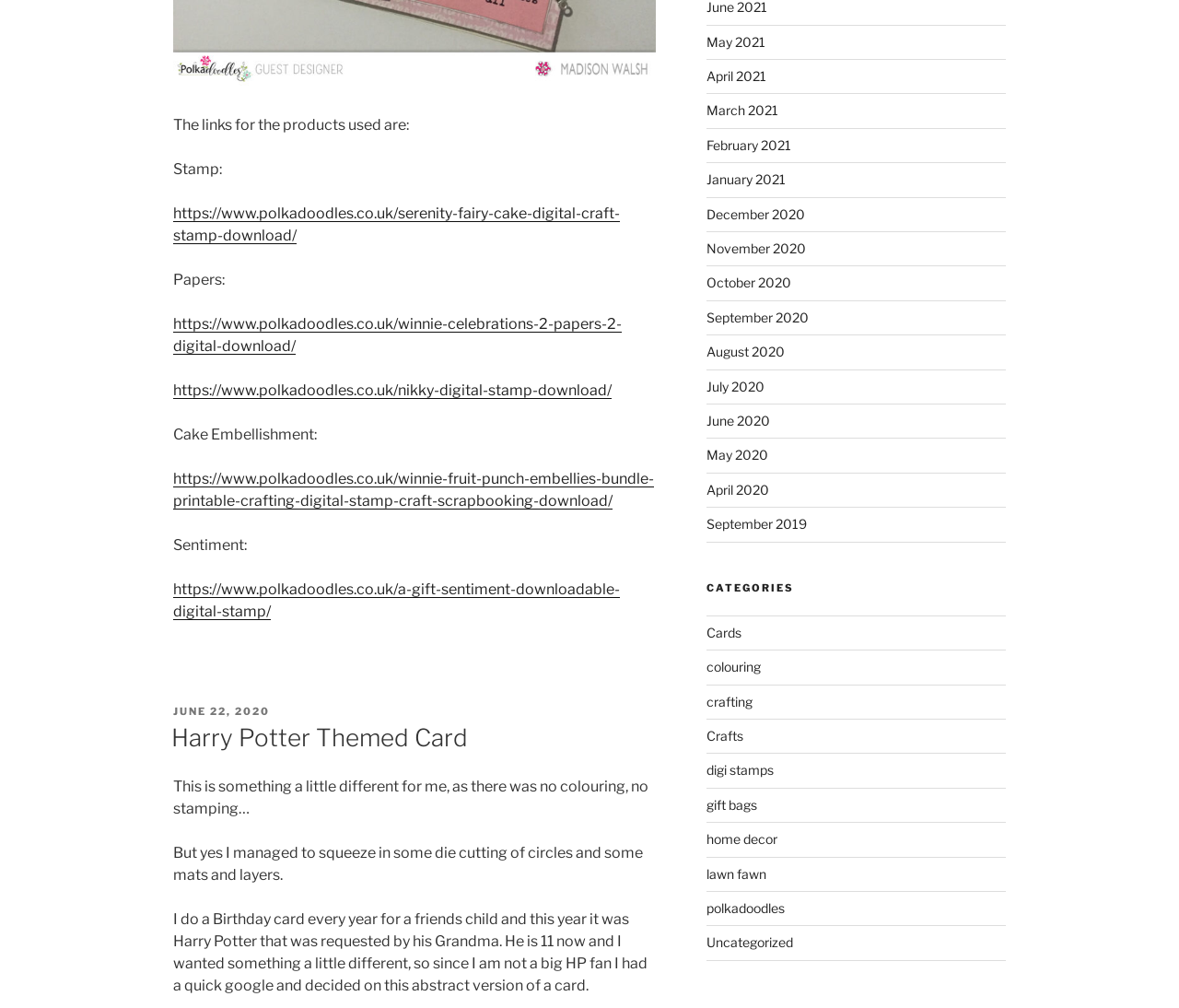Please determine the bounding box coordinates of the element's region to click for the following instruction: "Navigate to Residential Ovens".

None